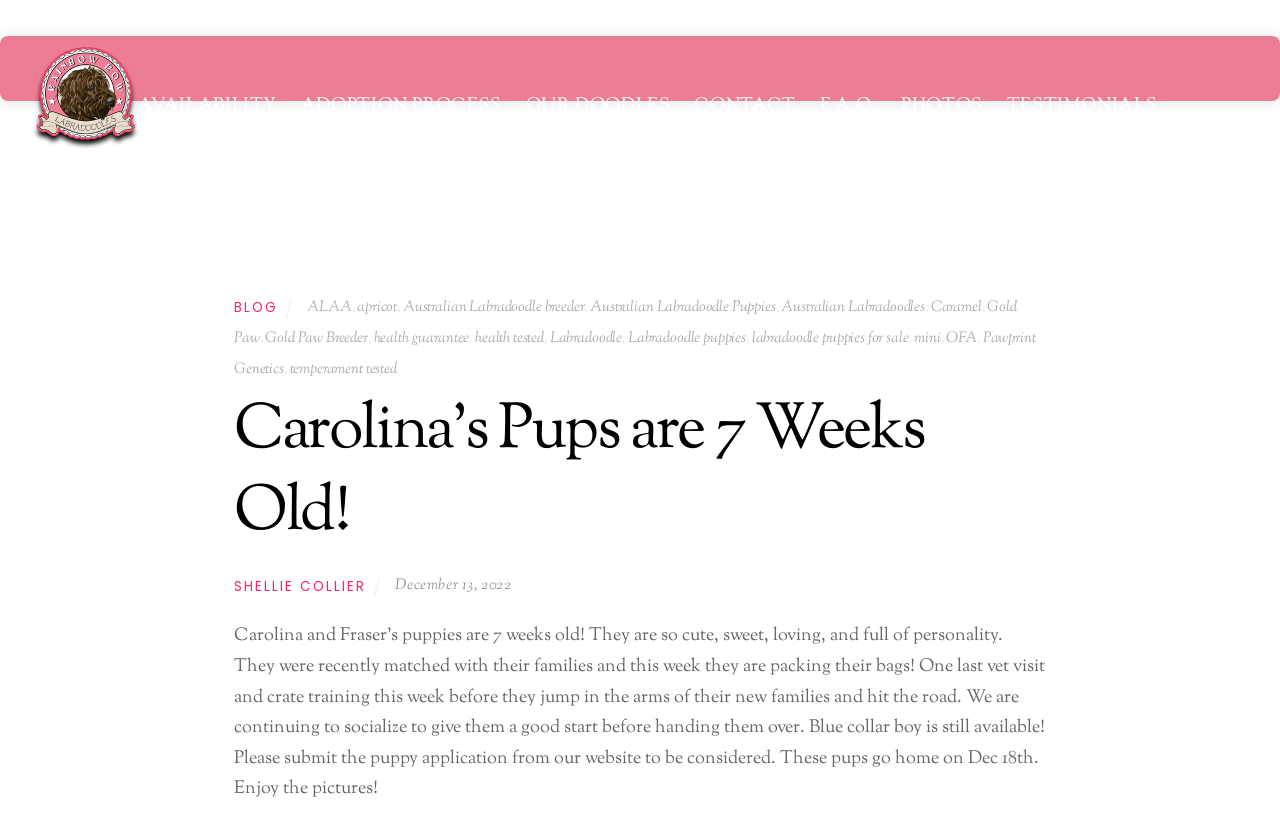Create a detailed summary of all the visual and textual information on the webpage.

This webpage is about Rainbow Row Labradoodles, a breeder of Labradoodle puppies. At the top, there is a logo and a navigation menu with links to various sections of the website, including "HOME", "Blog", "About Us", "AVAILABILITY", and more. 

Below the navigation menu, there is a heading that reads "Carolina’s Pups are 7 Weeks Old!" with a link to the same title. This section appears to be a blog post or news article about a litter of puppies that are 7 weeks old. The text describes the puppies as "cute, sweet, loving, and full of personality" and mentions that they have been matched with their families and will be going home soon. There is also a call to action to submit a puppy application for a remaining available puppy.

To the right of the heading, there is a section with links to various topics, including "Pet Puppies", "Breeding Dogs for Sale", "Guardian Program", and more. Below this section, there are more links to topics like "Adoption Process", "Health Guarantee", and "Nutrition".

Further down the page, there is another section with links to "OUR DOODLES", "CONTACT", "F.A.Q.", "PHOTOS", and "TESTIMONIALS". This section also includes a link to "APPLICATION FEE" with a sublist of links to various breeders and organizations, such as "ALAA", "apricot", and "Australian Labradoodle breeder".

At the very bottom of the page, there is a paragraph of text that summarizes the blog post or news article, along with a timestamp of "December 13, 2022".